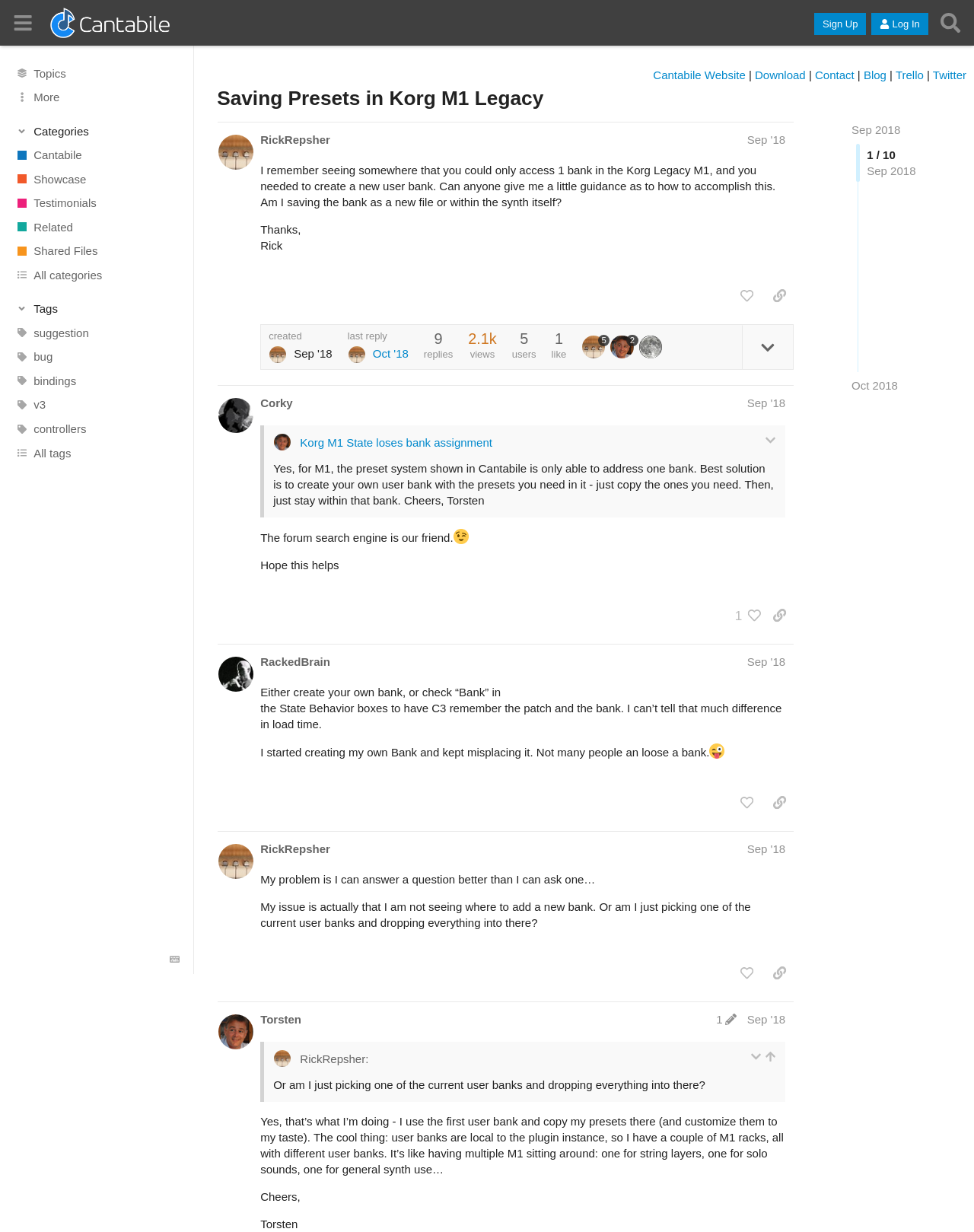Provide the bounding box coordinates of the HTML element this sentence describes: "title="like this post"". The bounding box coordinates consist of four float numbers between 0 and 1, i.e., [left, top, right, bottom].

[0.752, 0.779, 0.781, 0.8]